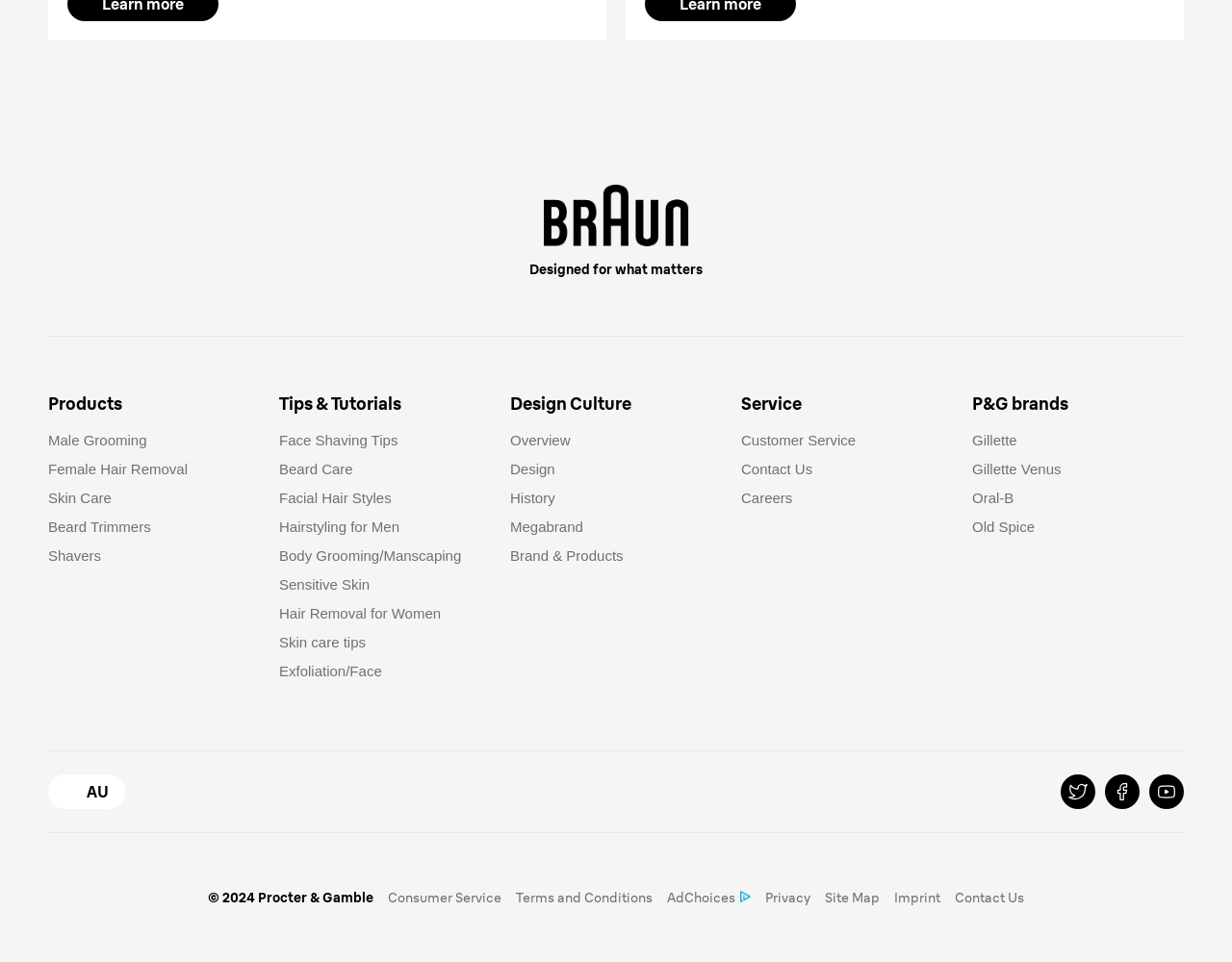Please answer the following query using a single word or phrase: 
What is the name of the logo at the top of the webpage?

logo